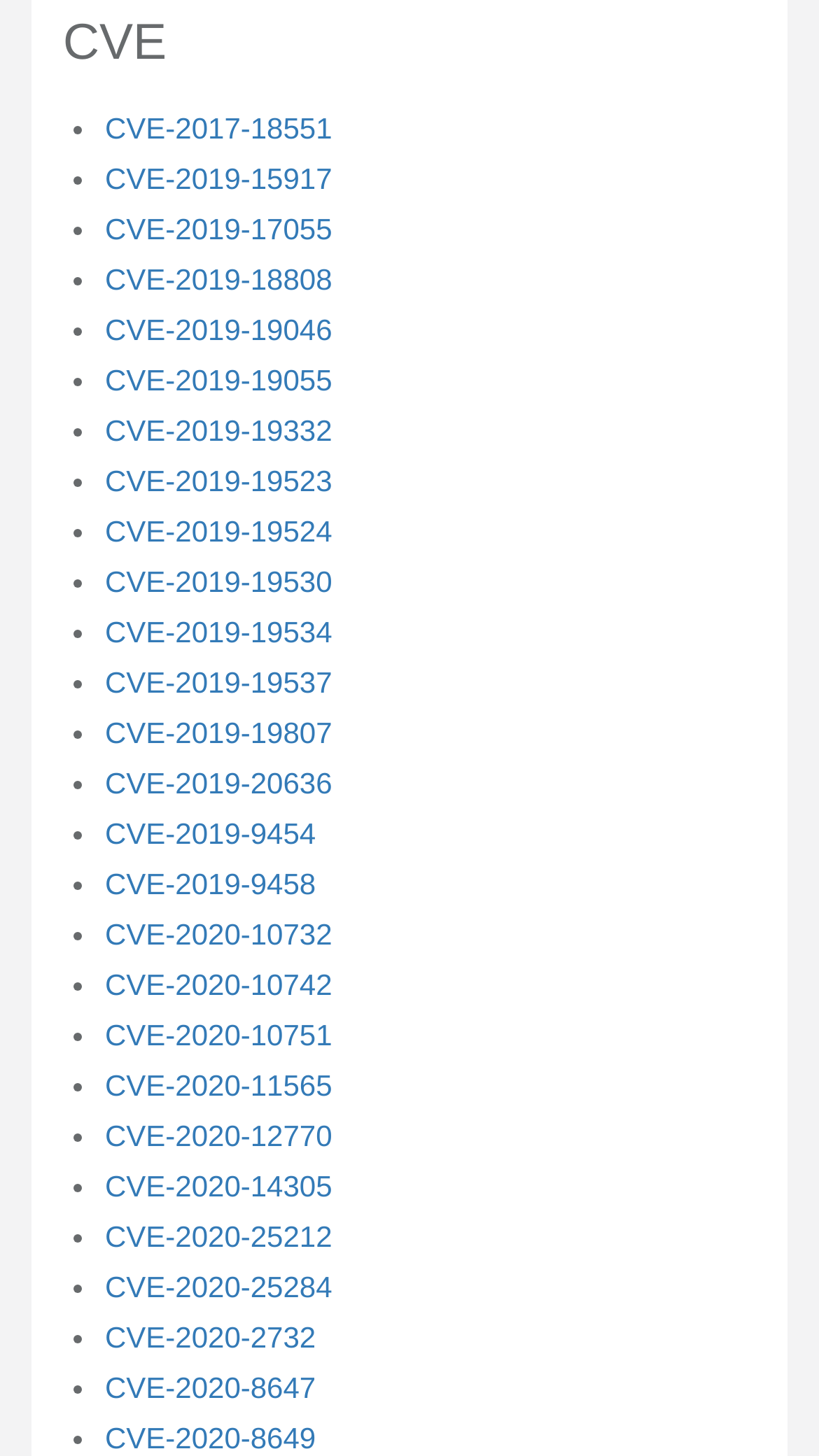Please find the bounding box coordinates of the element that needs to be clicked to perform the following instruction: "click on CVE-2017-18551". The bounding box coordinates should be four float numbers between 0 and 1, represented as [left, top, right, bottom].

[0.128, 0.077, 0.406, 0.1]